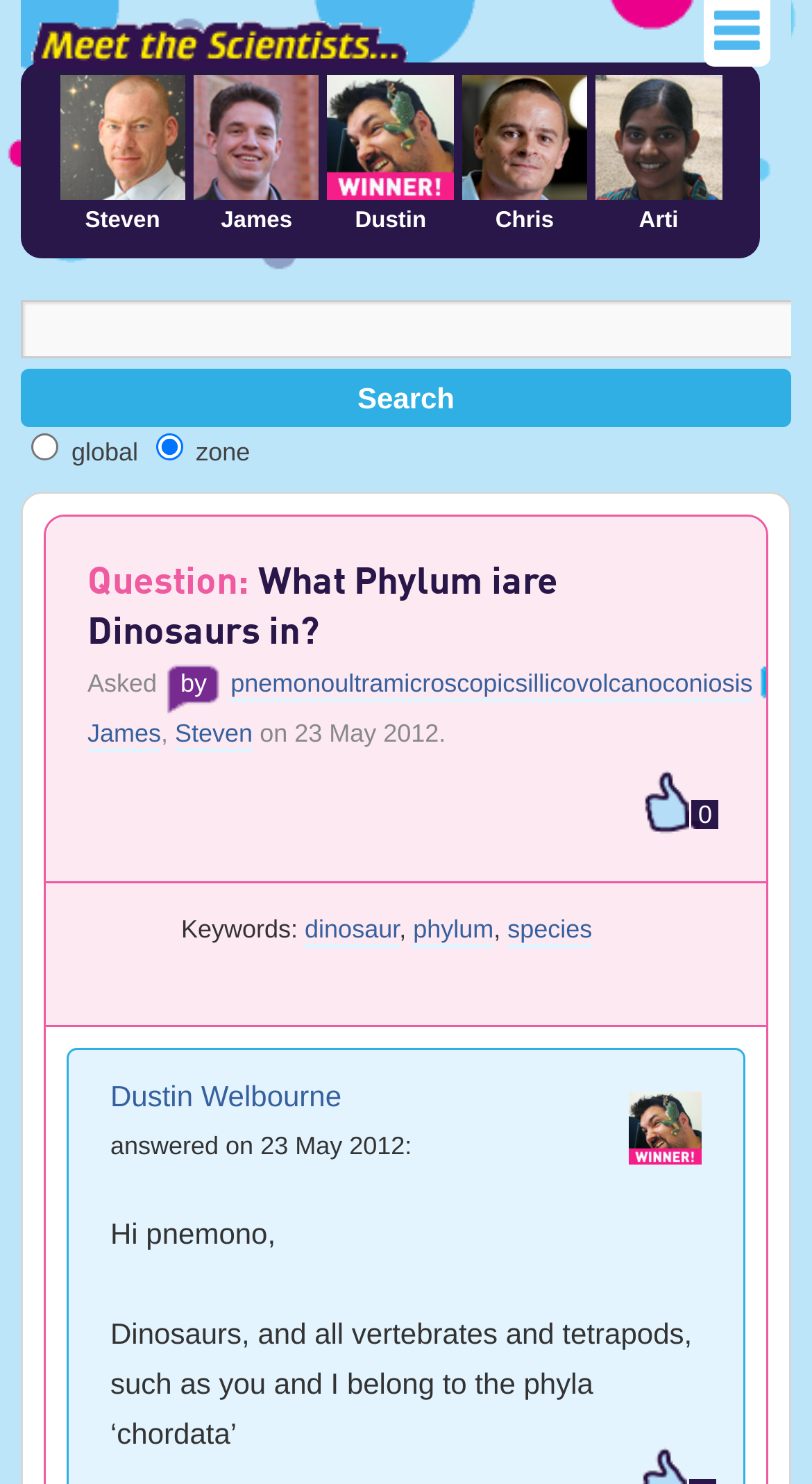Please identify the coordinates of the bounding box that should be clicked to fulfill this instruction: "Select the global radio button".

[0.038, 0.293, 0.072, 0.311]